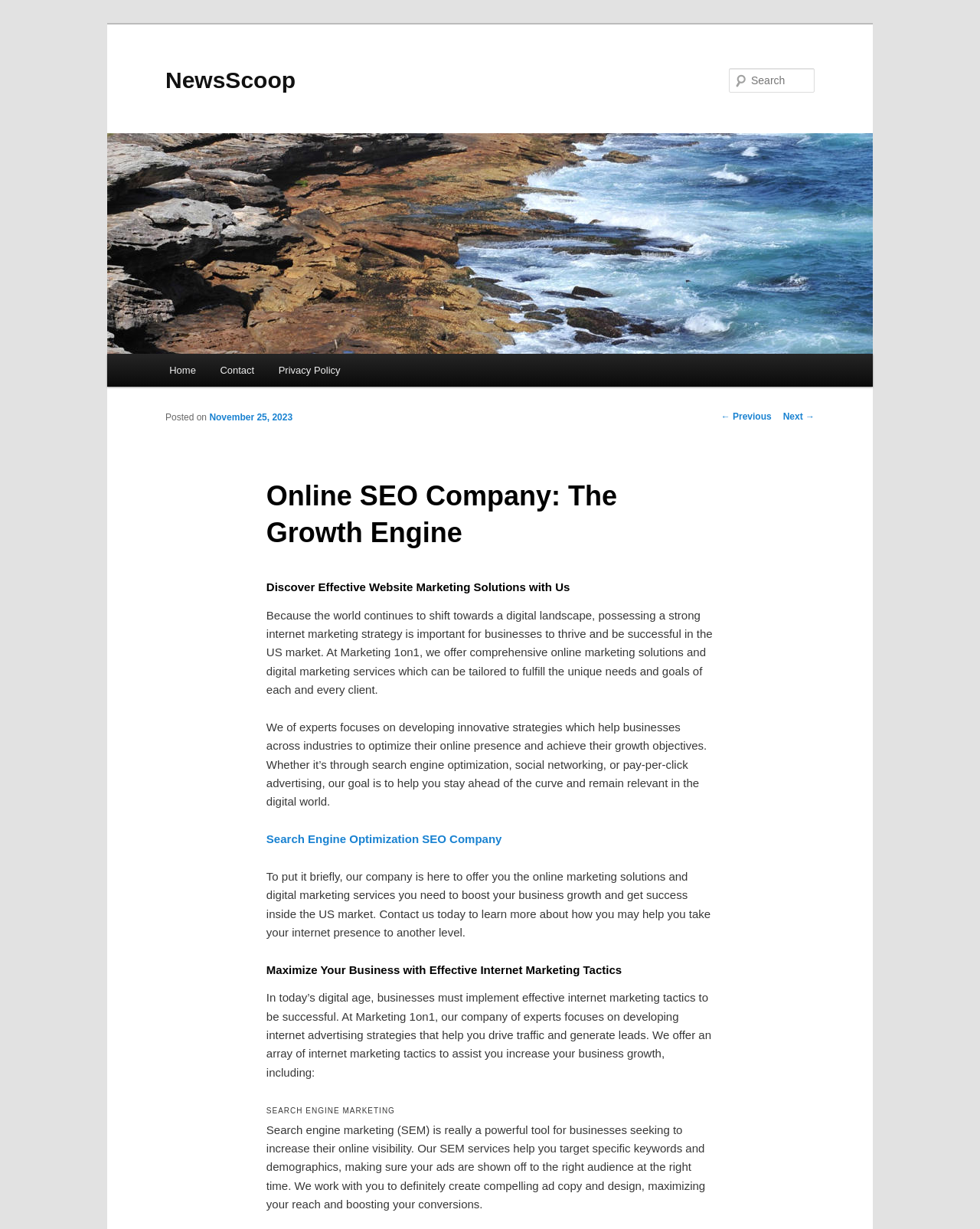Please identify the bounding box coordinates of the clickable area that will allow you to execute the instruction: "View previous post".

[0.736, 0.335, 0.787, 0.343]